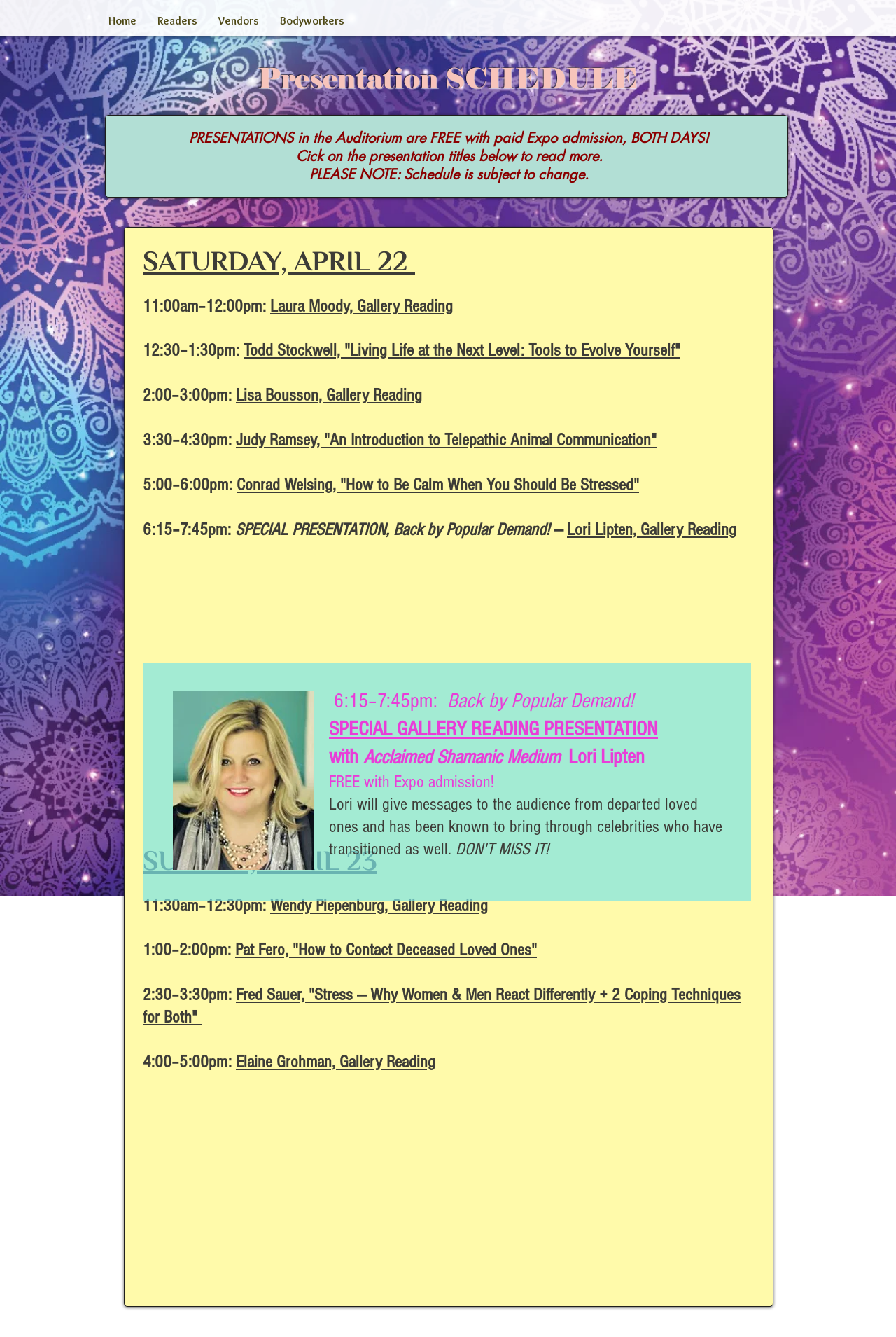What is the topic of Todd Stockwell's presentation?
Kindly offer a detailed explanation using the data available in the image.

Todd Stockwell's presentation is scheduled from 12:30-1:30pm on Saturday, April 22, and the topic is 'Living Life at the Next Level: Tools to Evolve Yourself'.